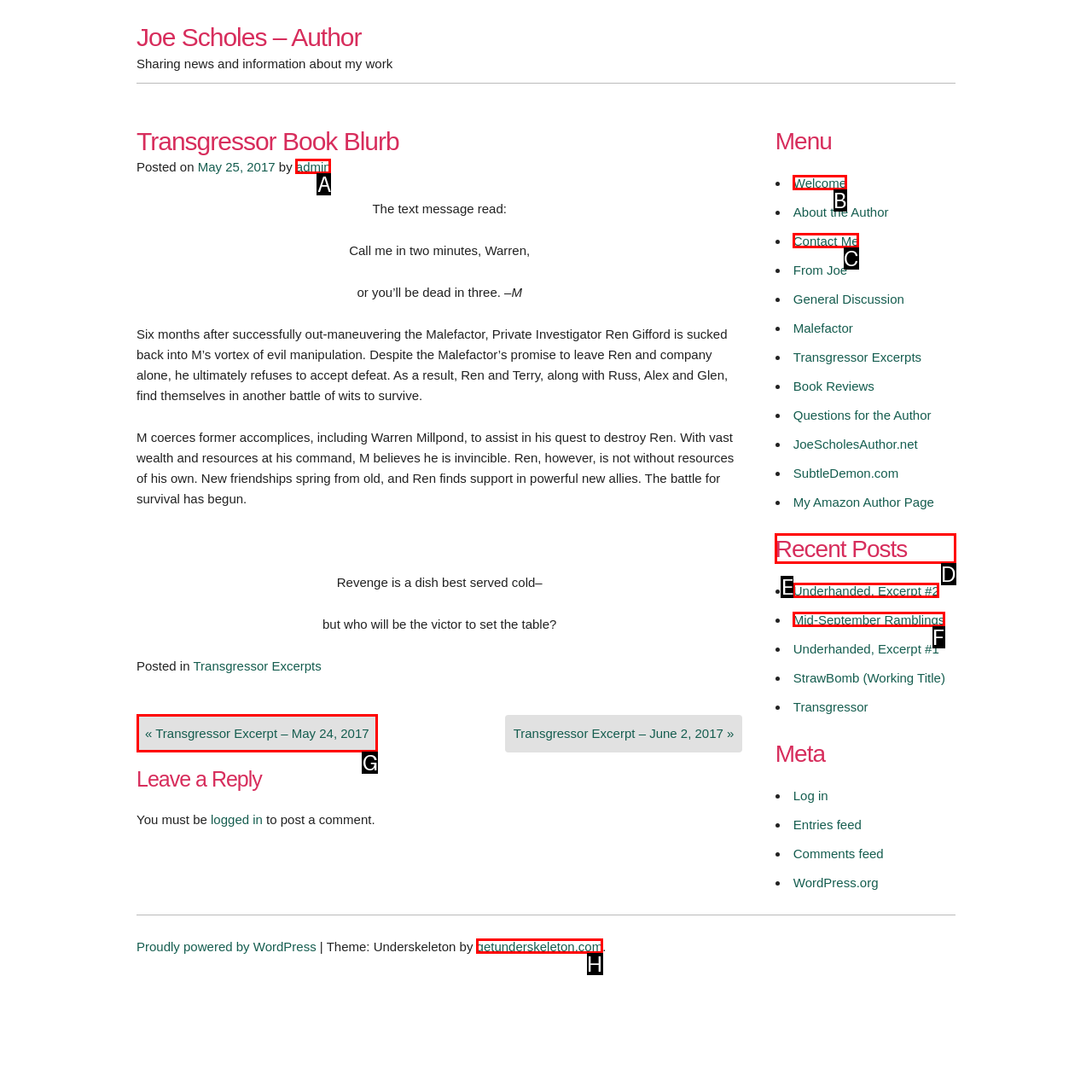To achieve the task: View recent posts, indicate the letter of the correct choice from the provided options.

D